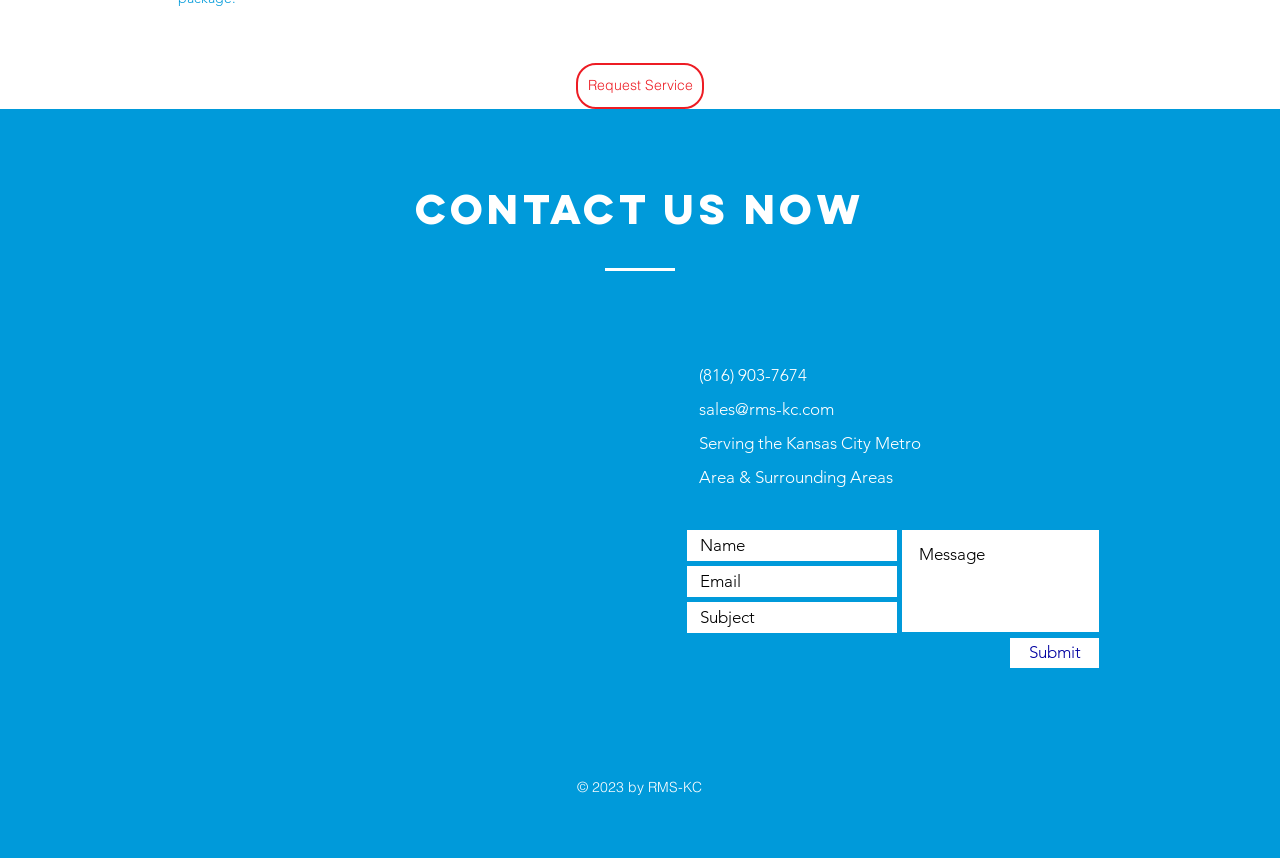Please determine the bounding box coordinates of the area that needs to be clicked to complete this task: 'Enter your name in the 'Name' field'. The coordinates must be four float numbers between 0 and 1, formatted as [left, top, right, bottom].

[0.537, 0.617, 0.701, 0.654]